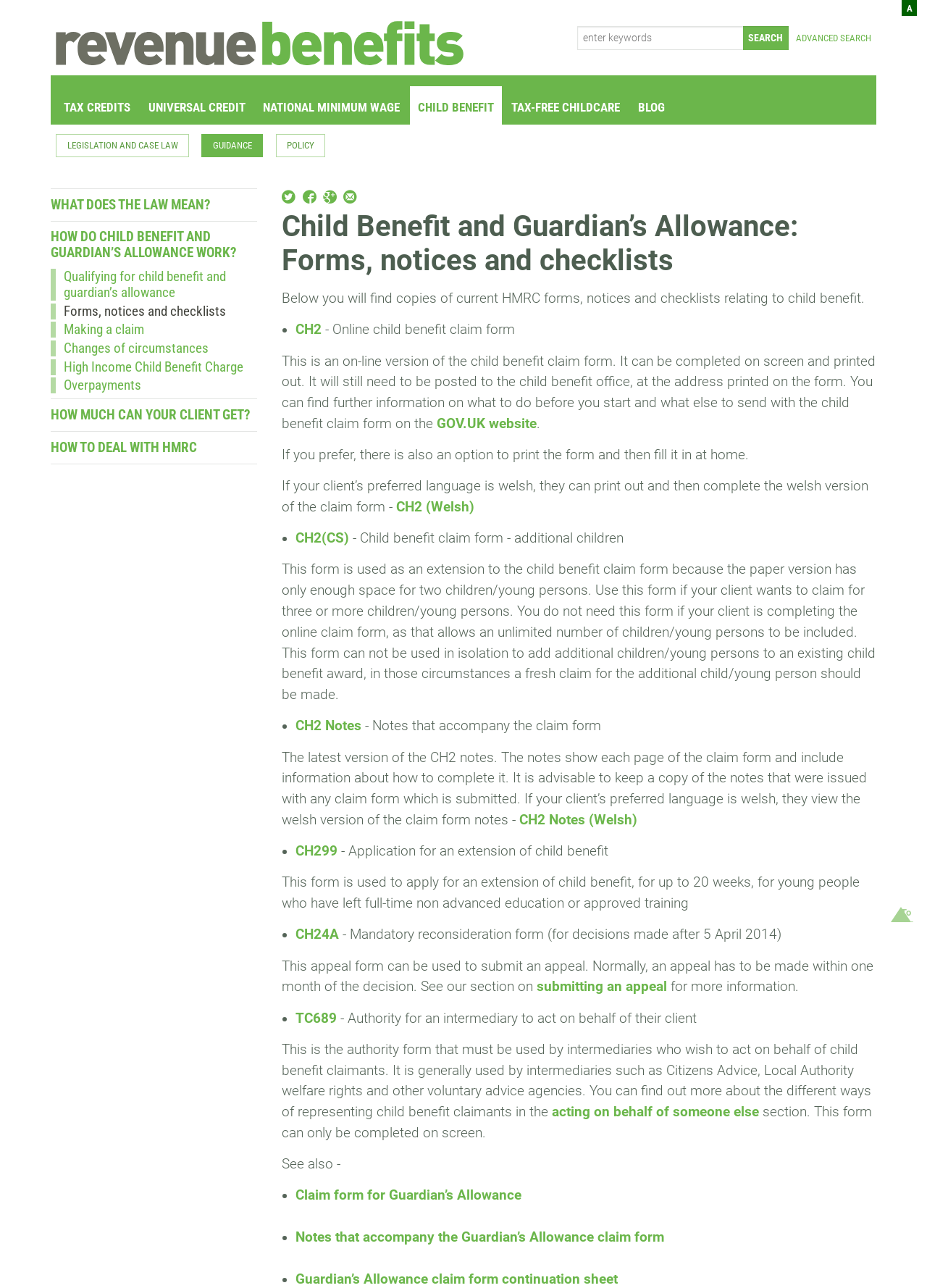Identify the bounding box coordinates for the region to click in order to carry out this instruction: "Click the About link". Provide the coordinates using four float numbers between 0 and 1, formatted as [left, top, right, bottom].

None